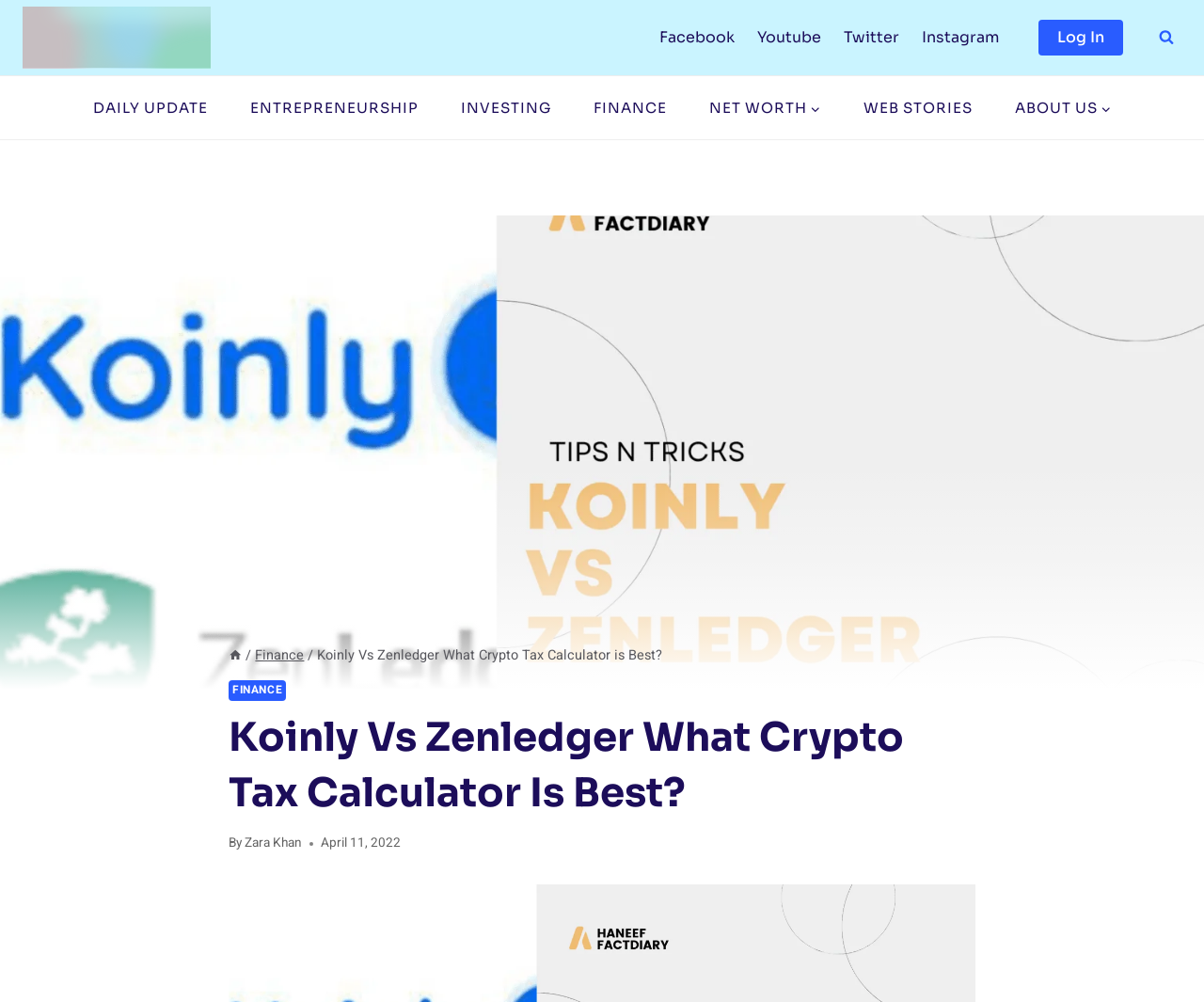Can you look at the image and give a comprehensive answer to the question:
When was the article published?

The publication date of the article can be found by looking at the time section, which mentions 'April 11, 2022' as the publication date. This information is located below the author's name.